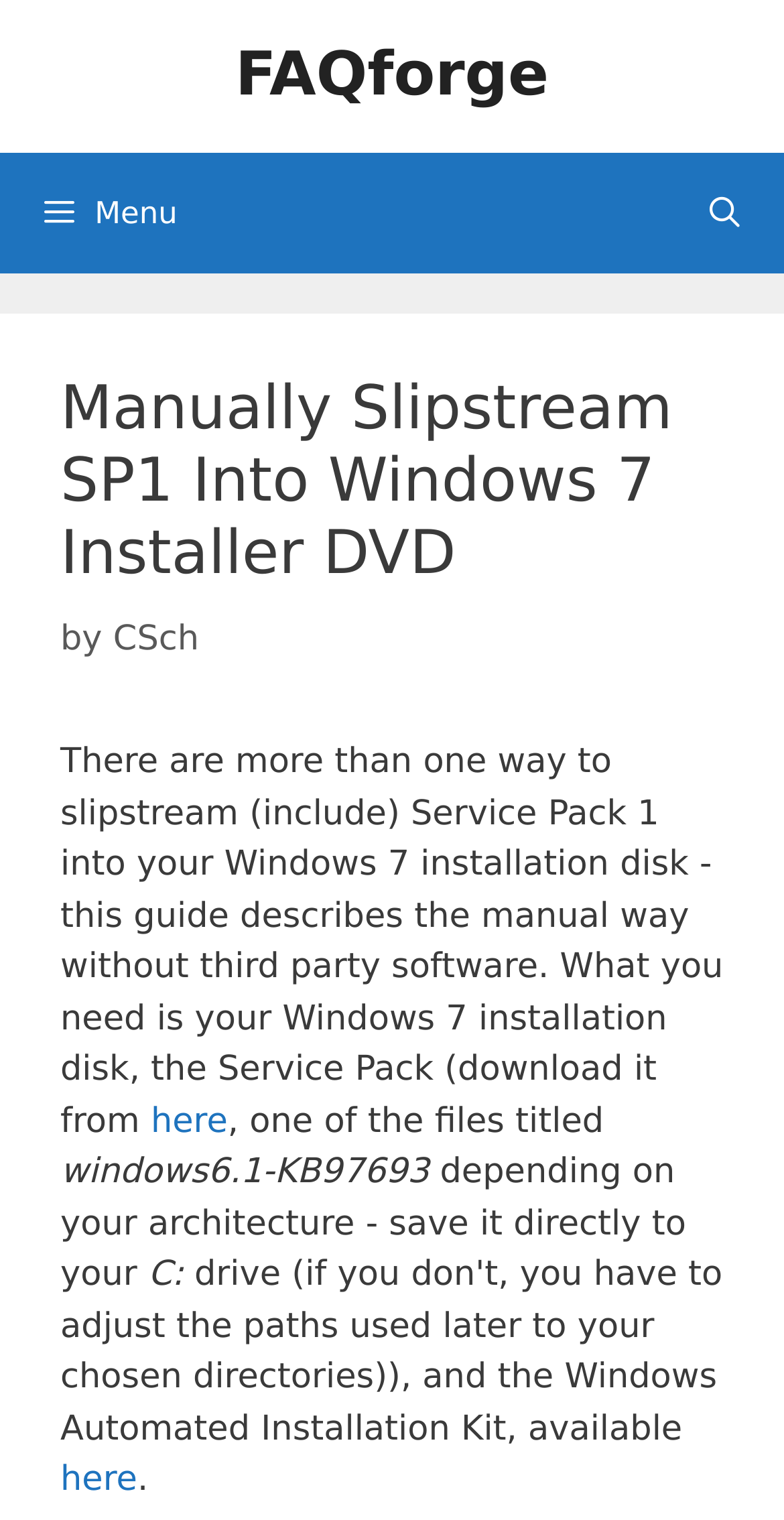Provide a comprehensive description of the webpage.

The webpage is a guide on how to manually slipstream Service Pack 1 into a Windows 7 installation disk without using third-party software. At the top of the page, there is a banner with the site's name, "FAQforge", and a navigation menu with a button to expand or collapse it. Below the navigation menu, there is a heading that repeats the title of the guide.

The main content of the guide starts below the heading, where it explains that there are multiple ways to slipstream Service Pack 1, and this guide will describe the manual way. The text continues to explain what is needed to follow the guide, including the Windows 7 installation disk and the Service Pack, which can be downloaded from a link provided. The guide also specifies the file name and architecture requirements for the Service Pack.

The text is divided into paragraphs, with links and emphasized text scattered throughout. There are no images on the page. The overall layout is organized, with clear headings and concise text.